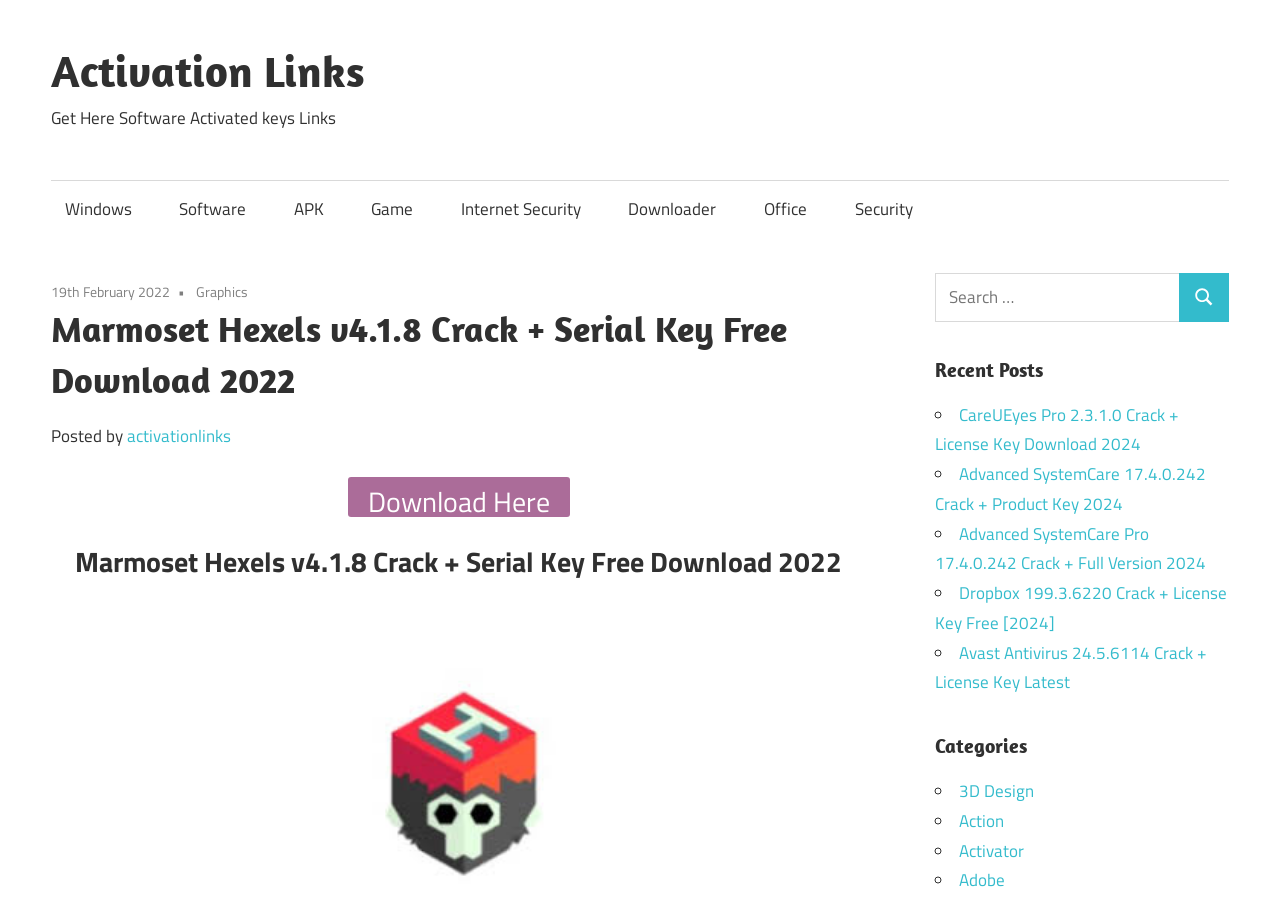What is the date of the post?
Use the image to give a comprehensive and detailed response to the question.

The date of the post can be found in the header section of the webpage, where it says '19th February 2022'.